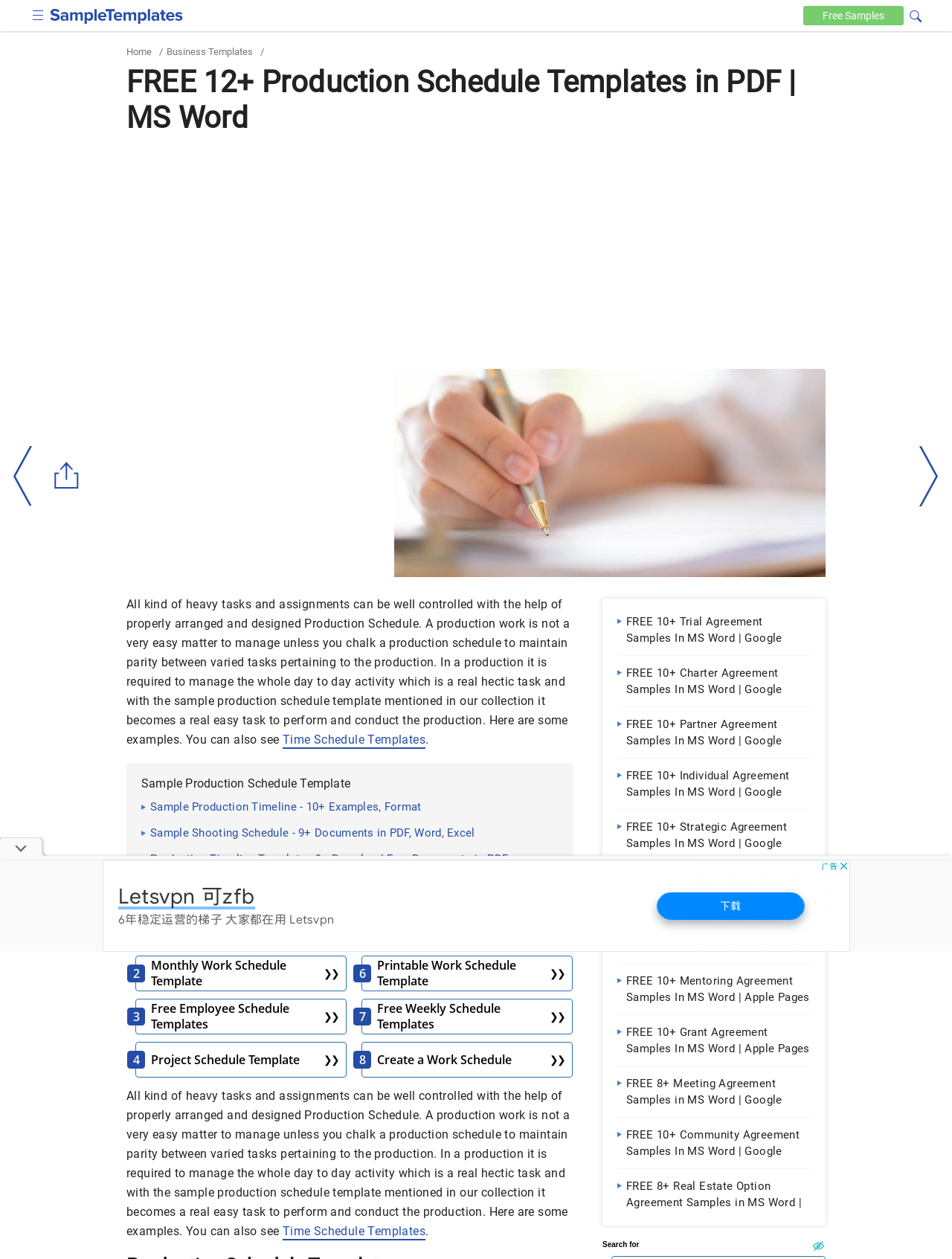How many types of agreement samples are provided on the webpage?
Examine the image and provide an in-depth answer to the question.

The webpage provides links to various agreement samples, including Trial Agreement, Charter Agreement, Partner Agreement, and more, with each link mentioning 'FREE 10+ ... Agreement Samples'. This indicates that there are at least 10 types of agreement samples provided on the webpage.